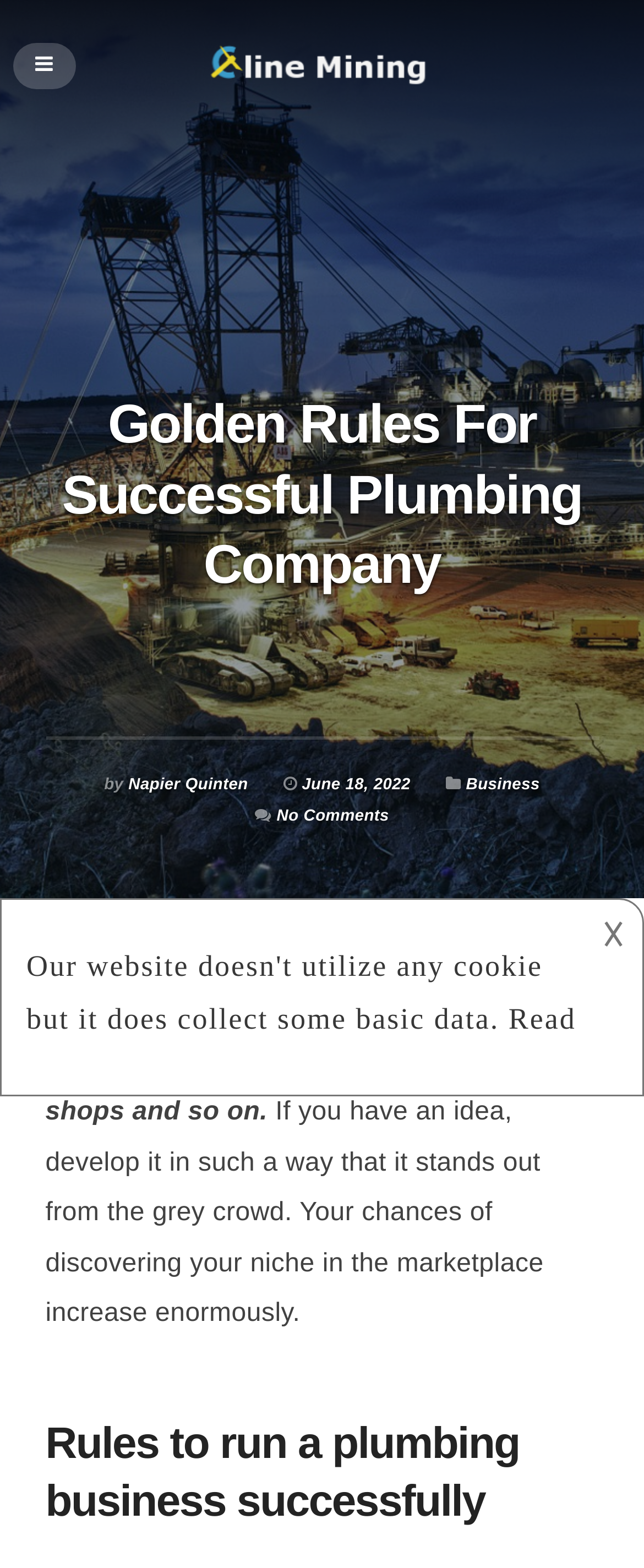Locate the primary heading on the webpage and return its text.

Golden Rules For Successful Plumbing Company